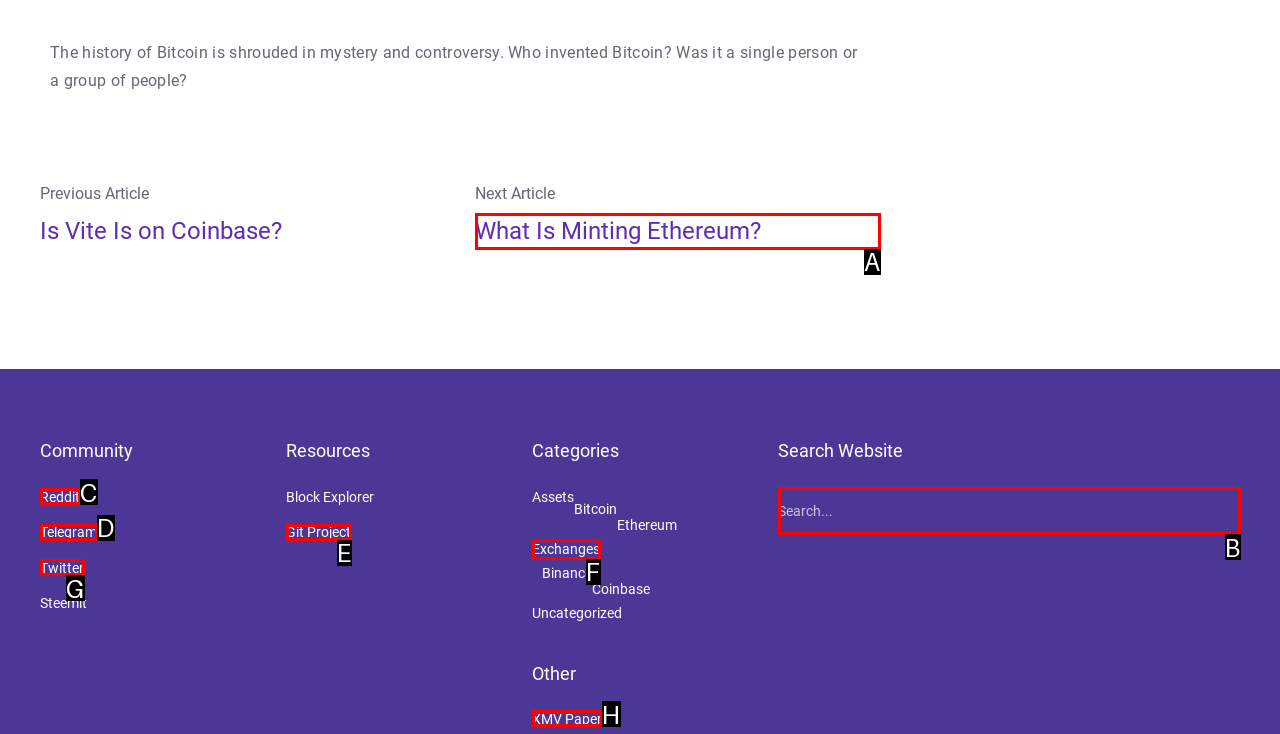Identify the HTML element that corresponds to the following description: Git Project. Provide the letter of the correct option from the presented choices.

E